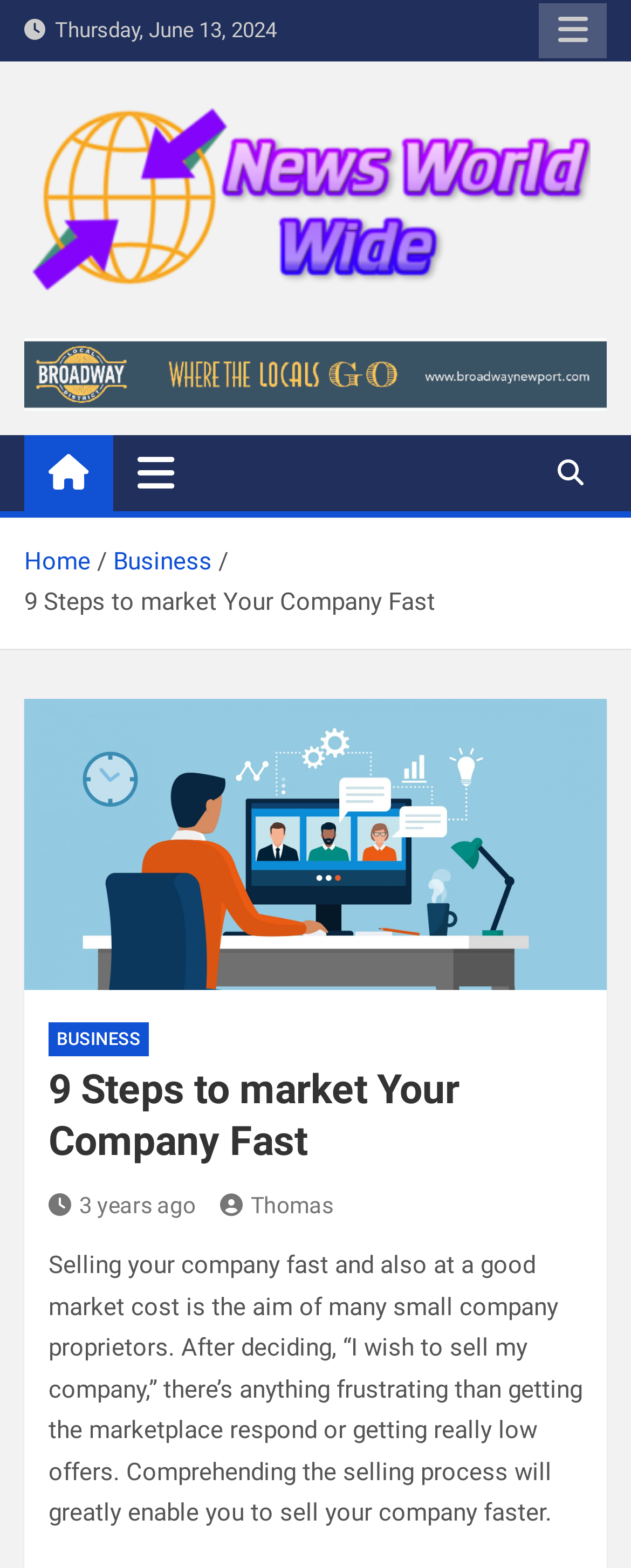Locate the bounding box coordinates of the element that needs to be clicked to carry out the instruction: "Go to the News World Wide homepage". The coordinates should be given as four float numbers ranging from 0 to 1, i.e., [left, top, right, bottom].

[0.038, 0.058, 0.936, 0.076]